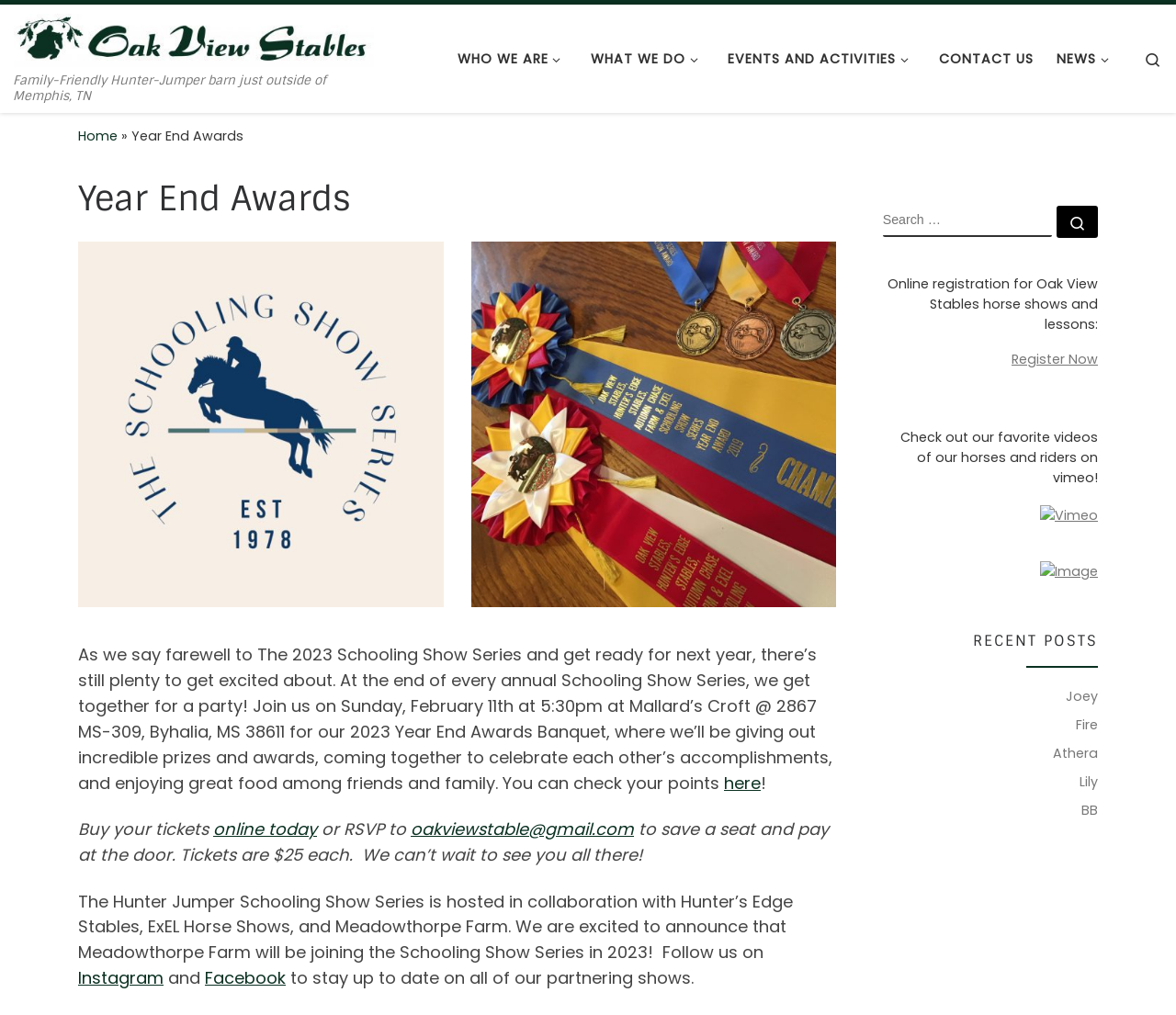Use a single word or phrase to answer the following:
What is the name of the horse show series?

The Hunter Jumper Schooling Show Series